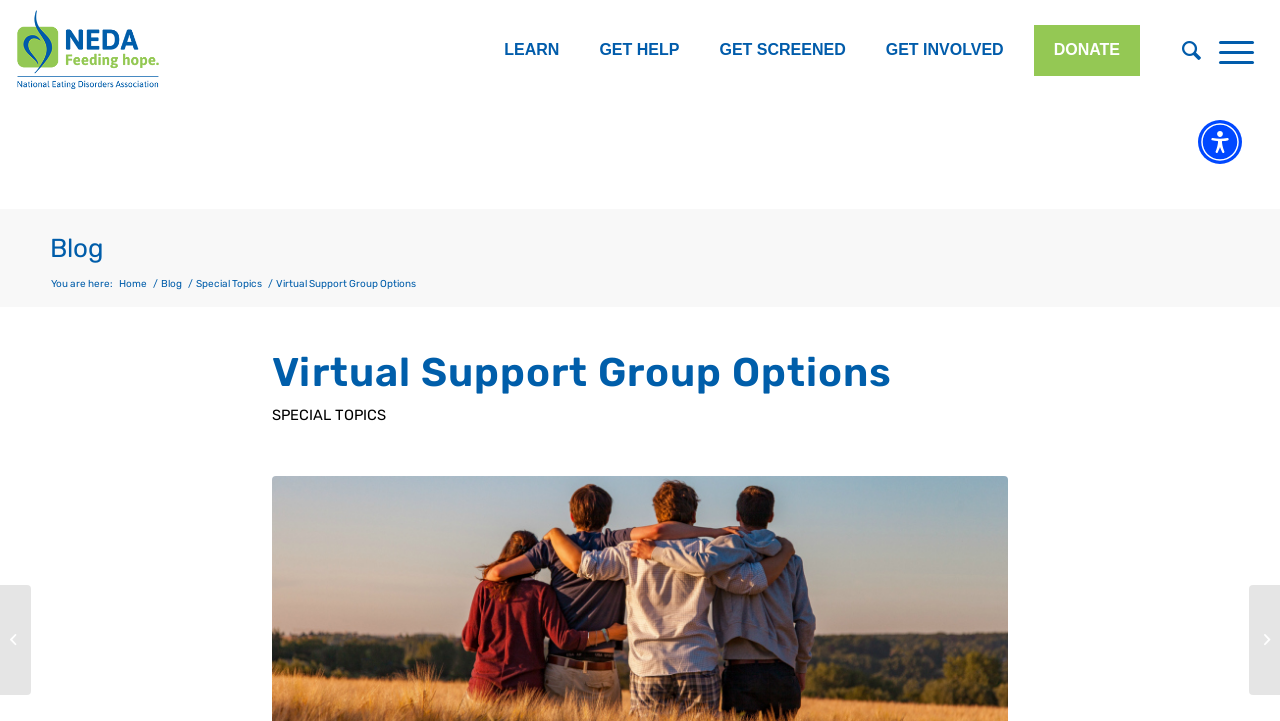Please provide a comprehensive response to the question based on the details in the image: What is the purpose of the 'Accessibility Menu' button?

The 'Accessibility Menu' button is located in the top-right corner of the webpage. Its presence suggests that the website provides accessibility options for users with disabilities. The button has a popup dialog, indicating that it will open a menu with accessibility settings.